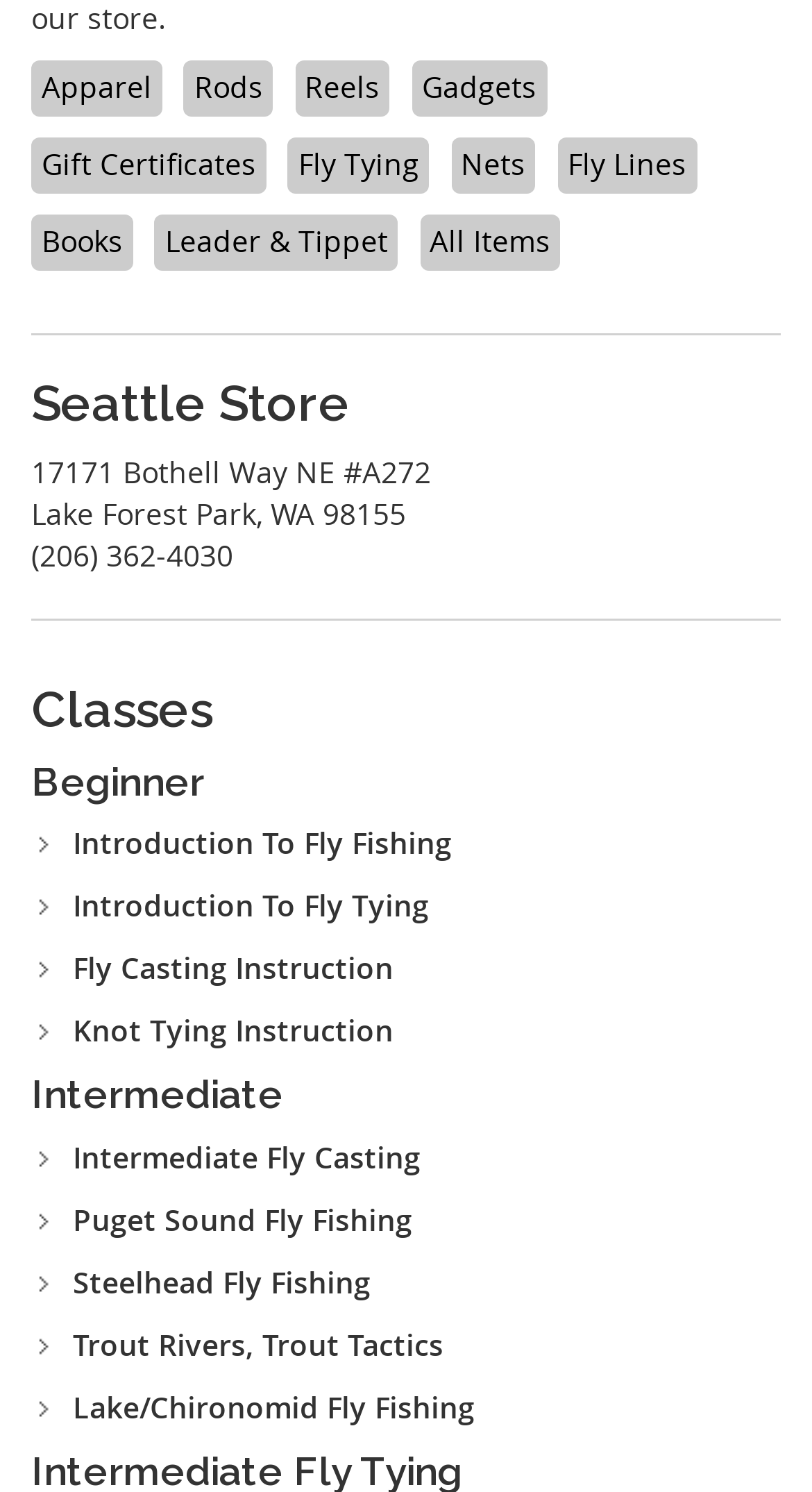Based on the element description "leader & tippet", predict the bounding box coordinates of the UI element.

[0.19, 0.143, 0.49, 0.181]